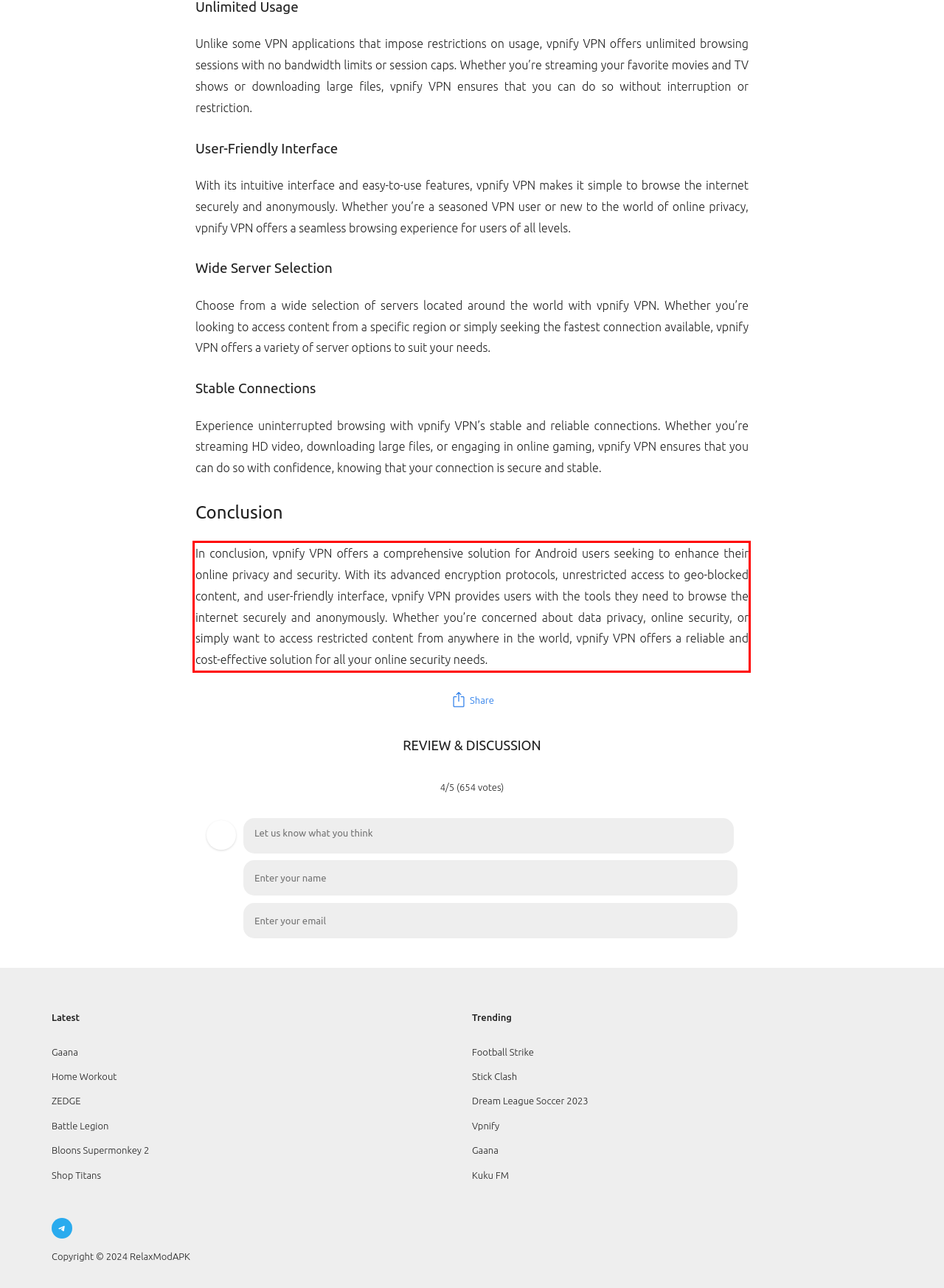Please take the screenshot of the webpage, find the red bounding box, and generate the text content that is within this red bounding box.

In conclusion, vpnify VPN offers a comprehensive solution for Android users seeking to enhance their online privacy and security. With its advanced encryption protocols, unrestricted access to geo-blocked content, and user-friendly interface, vpnify VPN provides users with the tools they need to browse the internet securely and anonymously. Whether you’re concerned about data privacy, online security, or simply want to access restricted content from anywhere in the world, vpnify VPN offers a reliable and cost-effective solution for all your online security needs.